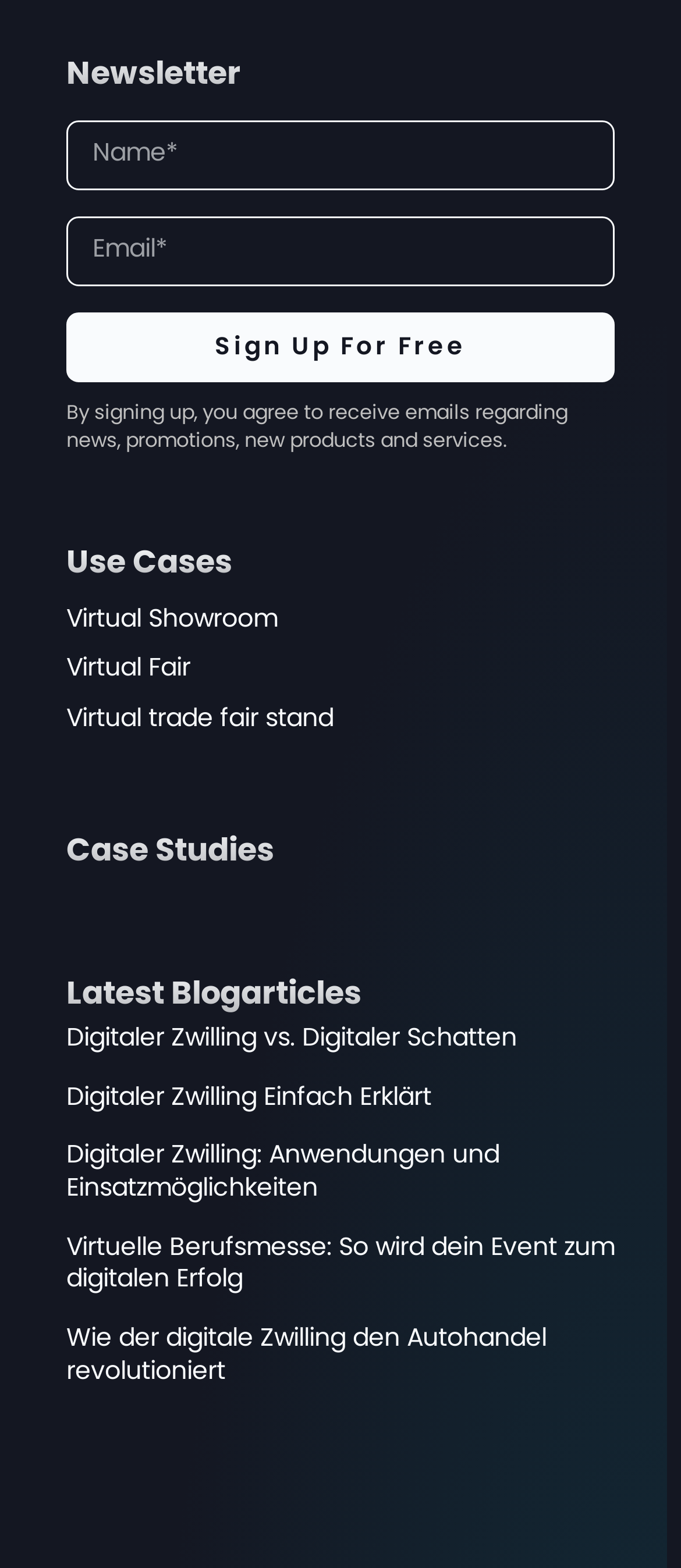Using the provided element description: "Sign up for free", identify the bounding box coordinates. The coordinates should be four floats between 0 and 1 in the order [left, top, right, bottom].

[0.097, 0.199, 0.903, 0.243]